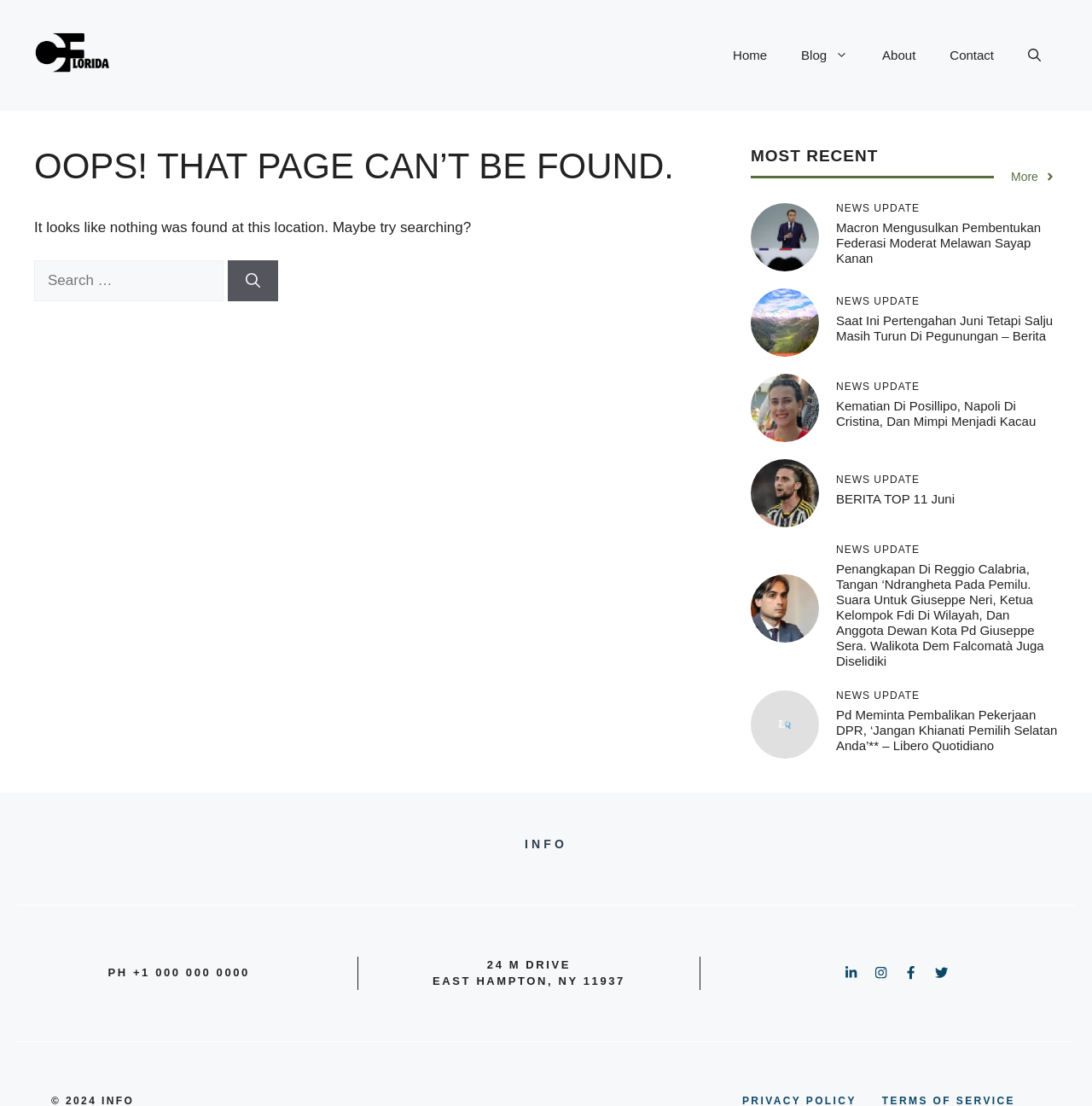Please look at the image and answer the question with a detailed explanation: What is the phone number displayed at the bottom of the webpage?

The phone number is displayed in a static text element at the bottom of the webpage, along with the address and other contact information.